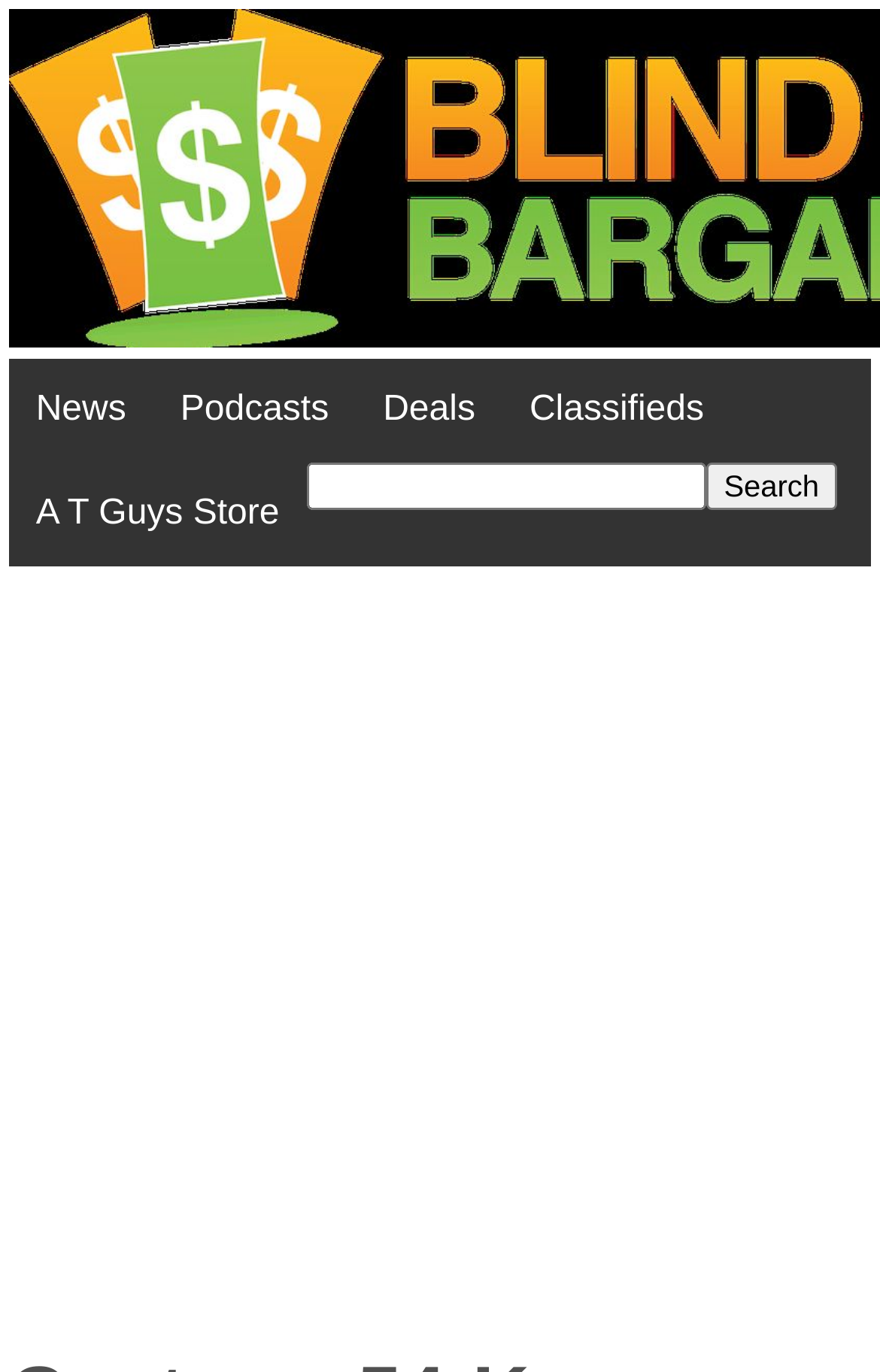What type of product is being sold?
Please respond to the question with a detailed and thorough explanation.

Based on the webpage content, I can see that the product being sold is a Costway 54-Key Electronic Keyboard with Microphone, which is evident from the links and text on the page.